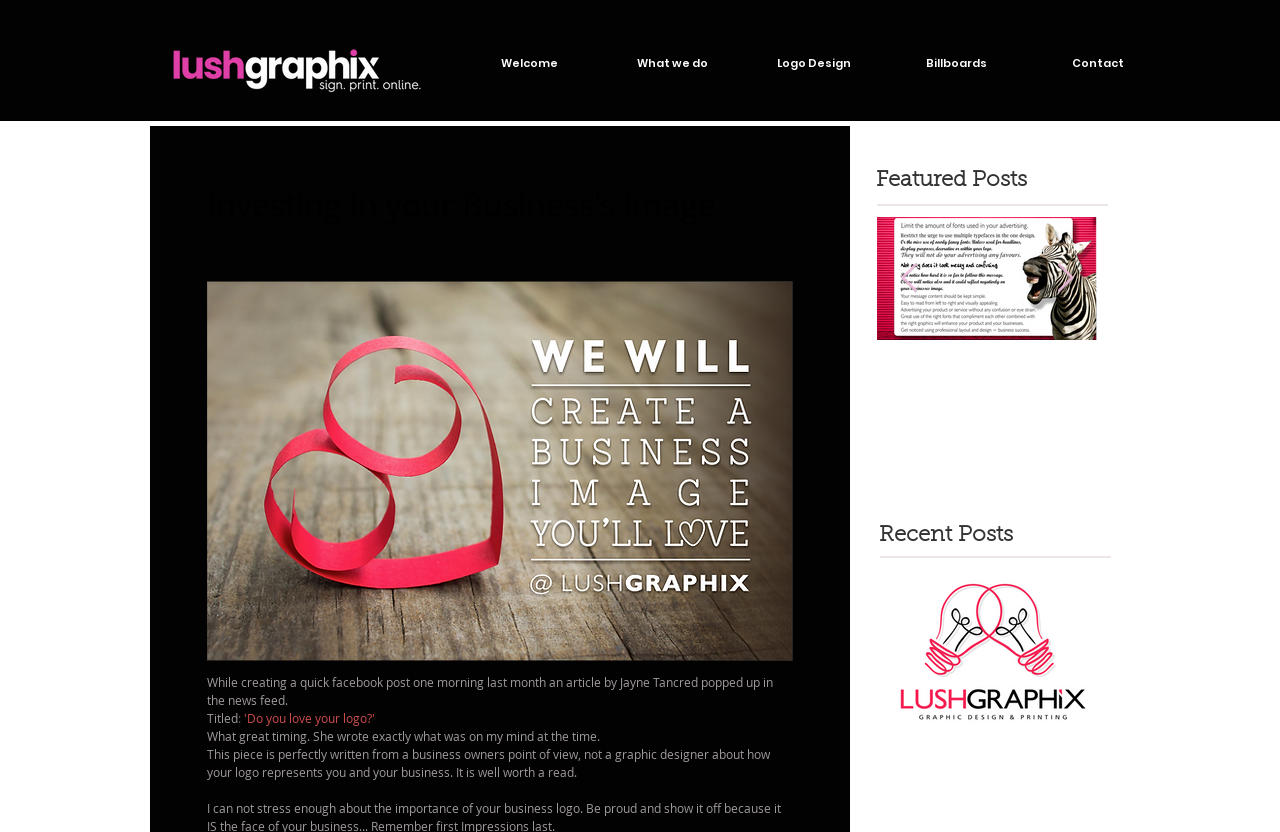Could you provide the bounding box coordinates for the portion of the screen to click to complete this instruction: "Click on the 'Lush Graphix' link"?

[0.132, 0.054, 0.33, 0.112]